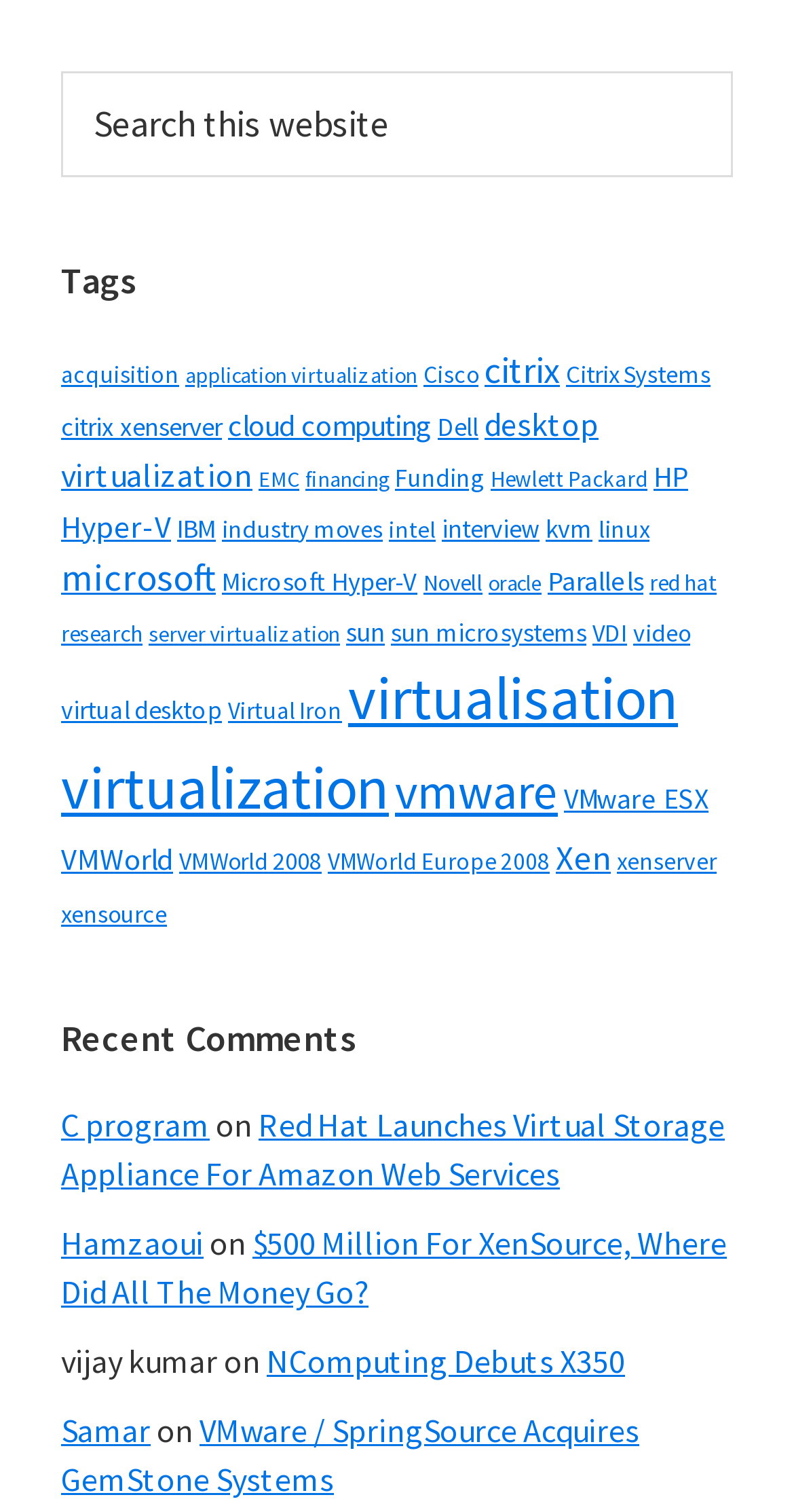Given the description "VMWorld Europe 2008", determine the bounding box of the corresponding UI element.

[0.413, 0.561, 0.692, 0.58]